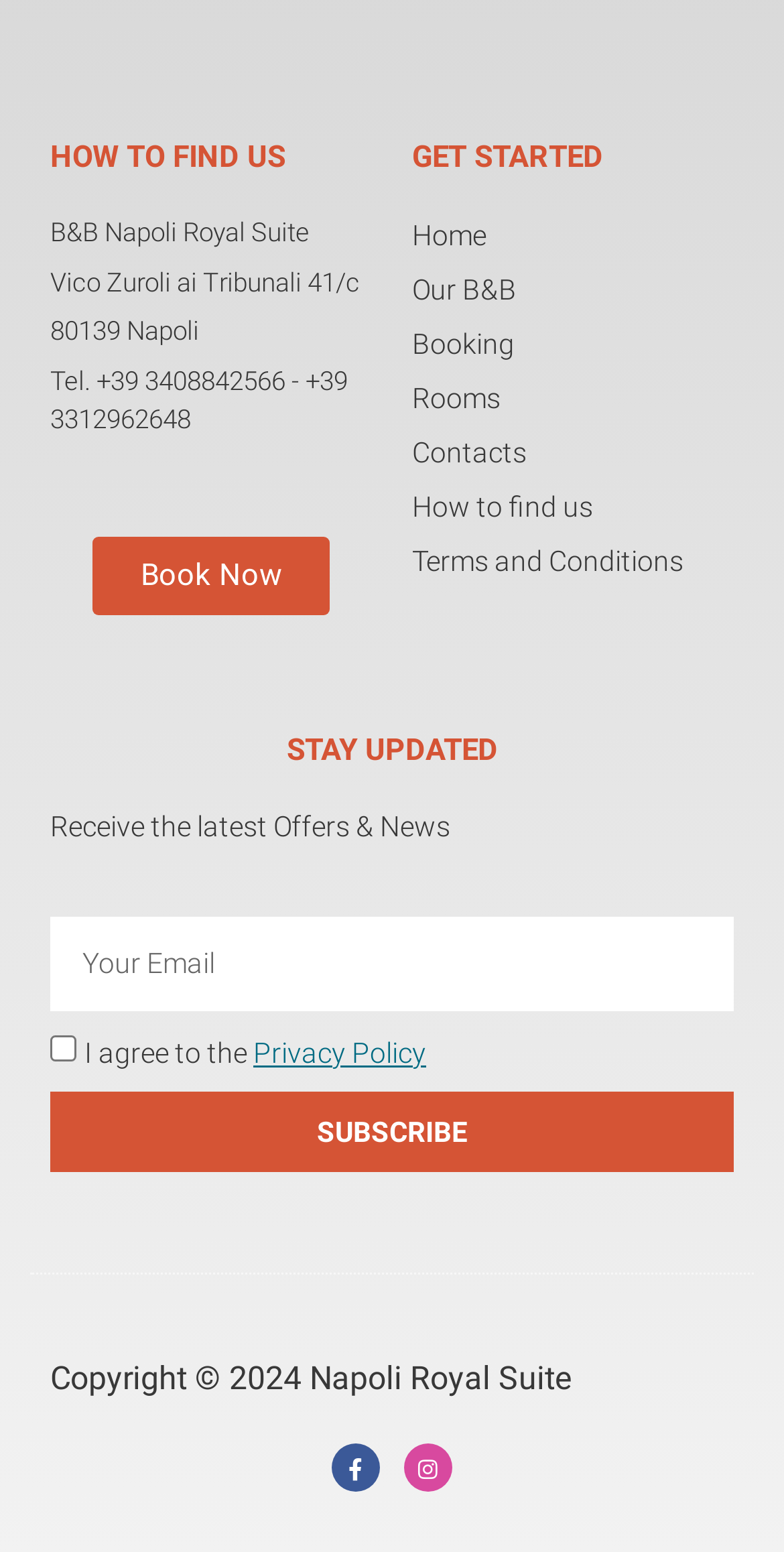What is the purpose of the textbox in the 'STAY UPDATED' section?
Examine the webpage screenshot and provide an in-depth answer to the question.

I inferred the purpose of the textbox by looking at the static text element above it, which says 'Receive the latest Offers & News', and the checkbox below it, which mentions the Privacy Policy, suggesting that the textbox is for email subscription.